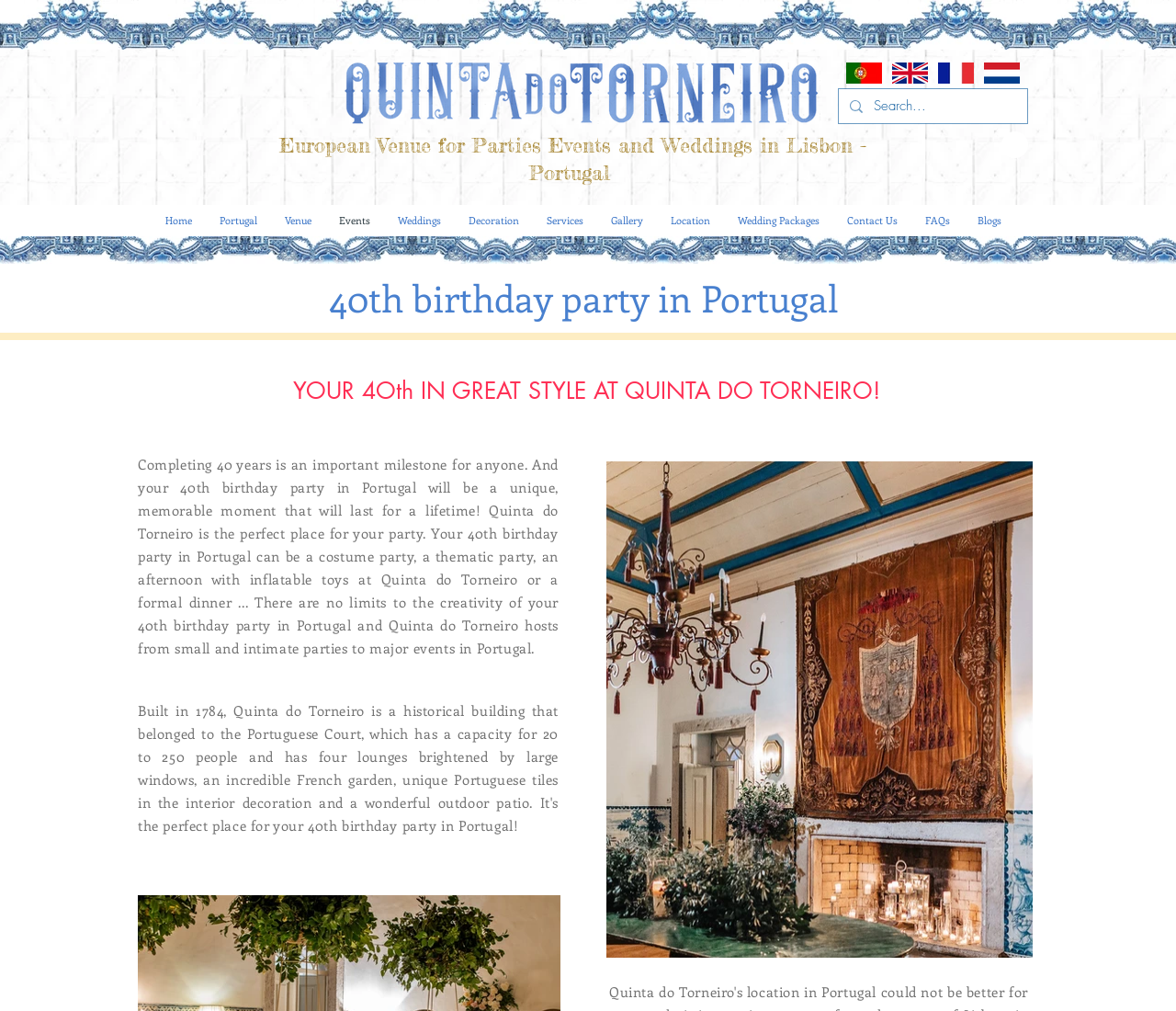Please answer the following query using a single word or phrase: 
What is the name of the venue?

Quinta do Torneiro